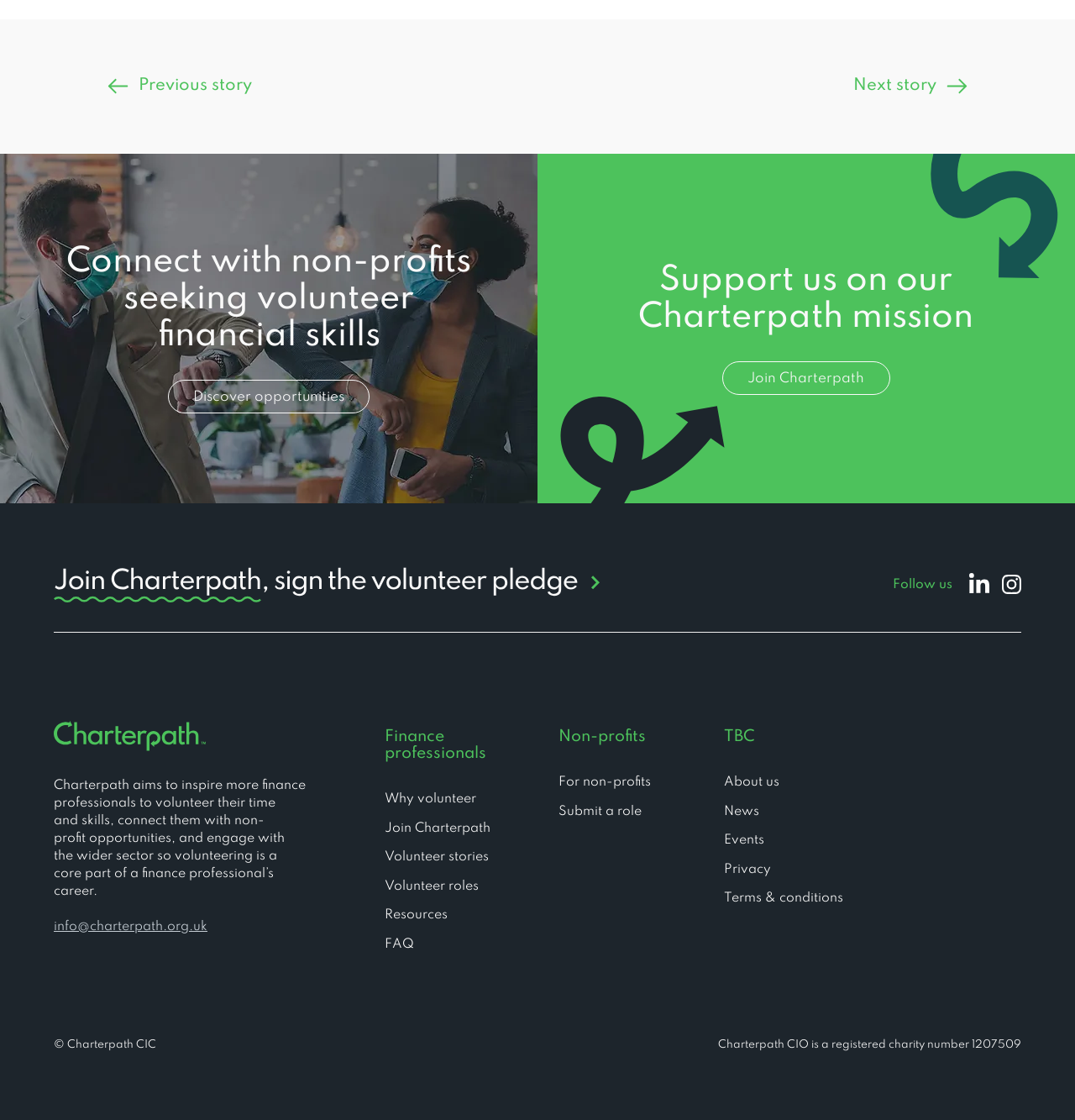Determine the bounding box coordinates for the area that should be clicked to carry out the following instruction: "Click the 'Previous story' button".

[0.1, 0.062, 0.256, 0.092]